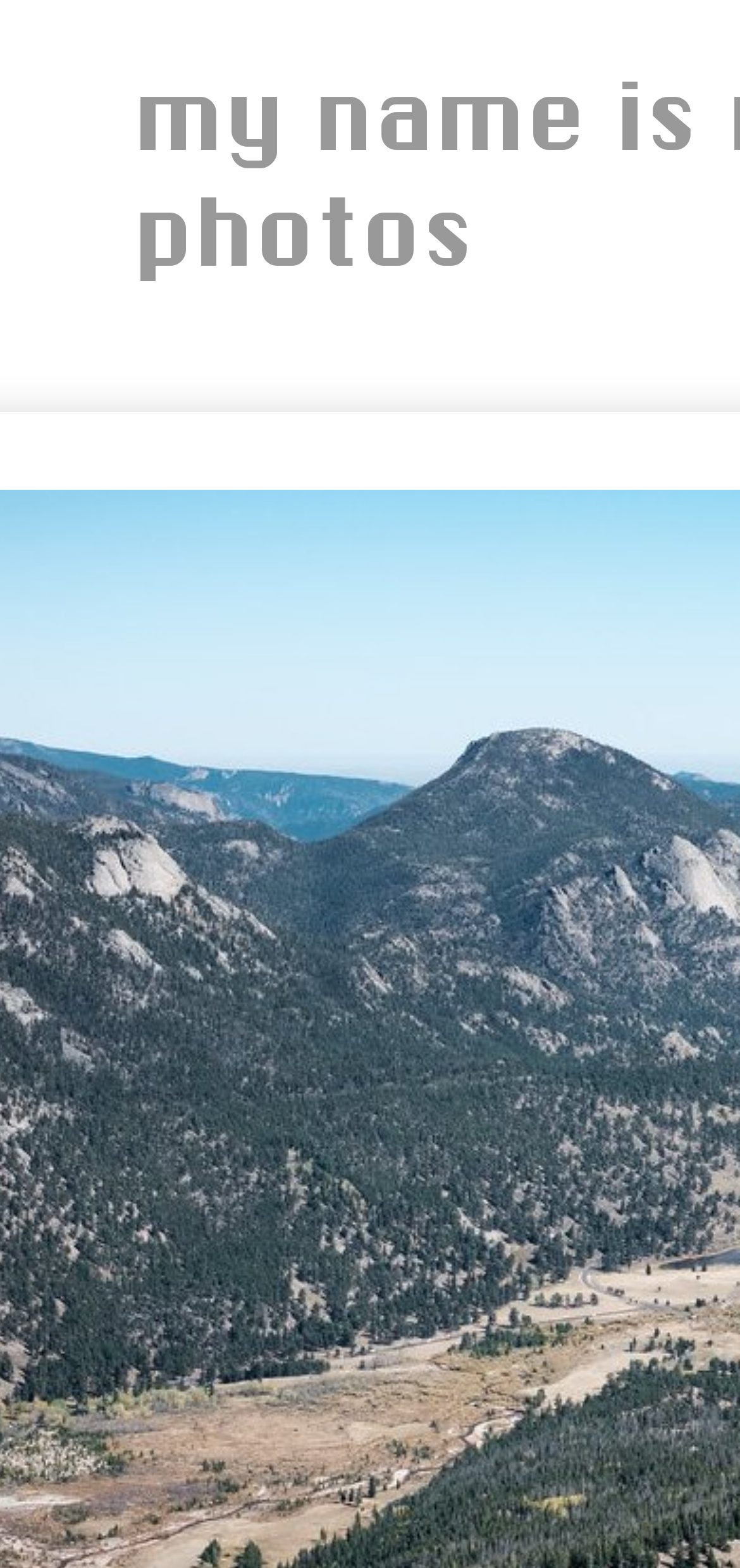Can you determine the main header of this webpage?

my name is mwd: photos